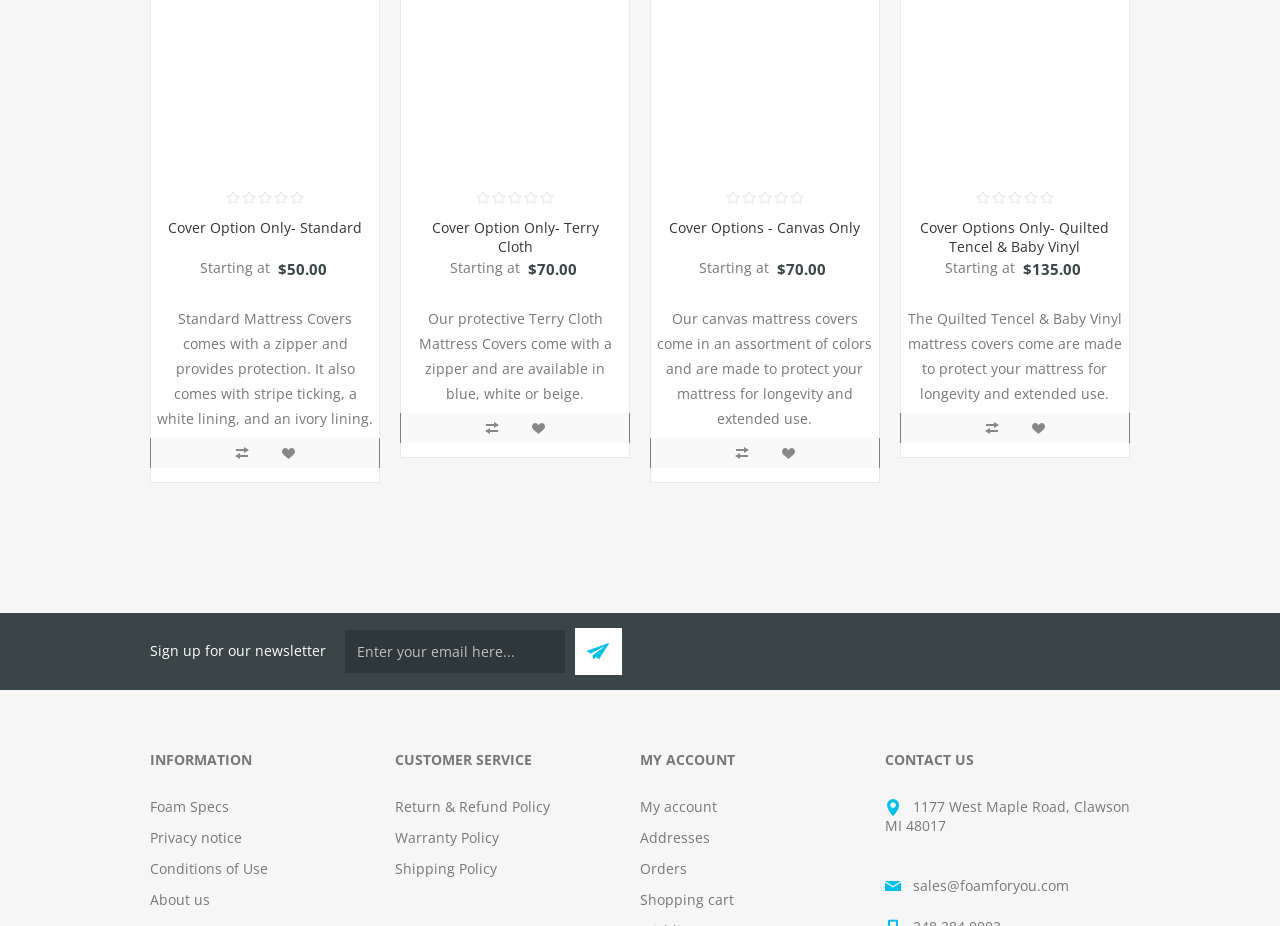Identify the bounding box coordinates for the element that needs to be clicked to fulfill this instruction: "Click the 'Add to wishlist' button for the 'Cover Option Only- Terry Cloth' product". Provide the coordinates in the format of four float numbers between 0 and 1: [left, top, right, bottom].

[0.409, 0.446, 0.432, 0.478]